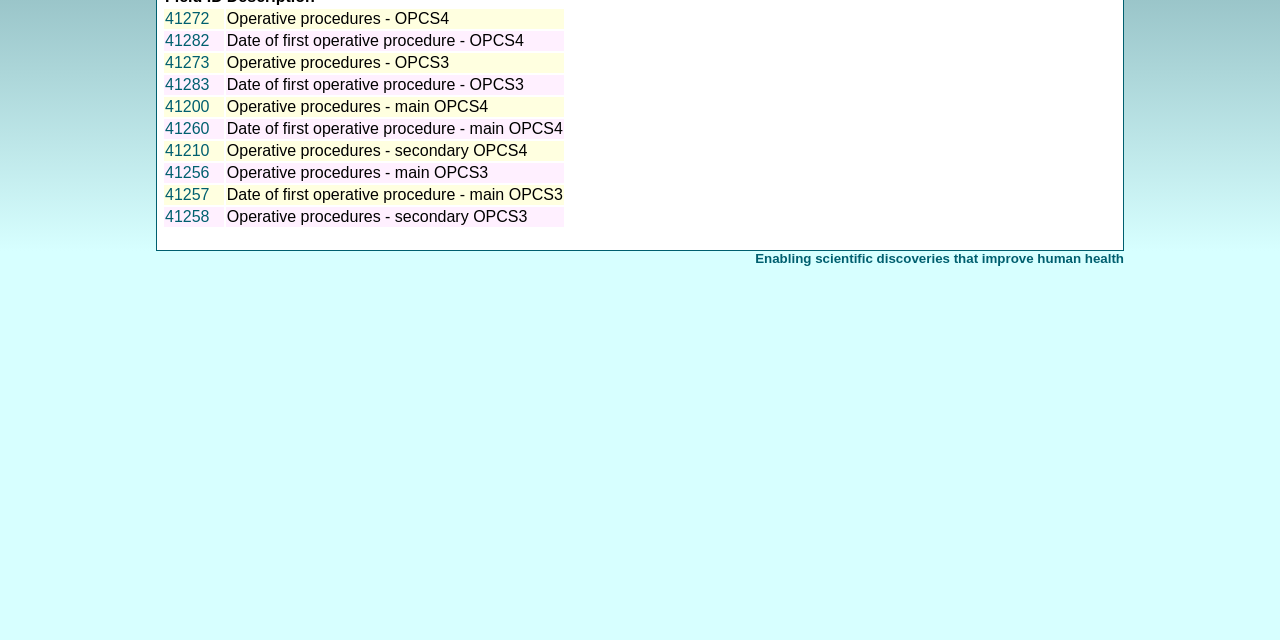Given the element description: "Operative procedures - OPCS3", predict the bounding box coordinates of the UI element it refers to, using four float numbers between 0 and 1, i.e., [left, top, right, bottom].

[0.177, 0.085, 0.351, 0.112]